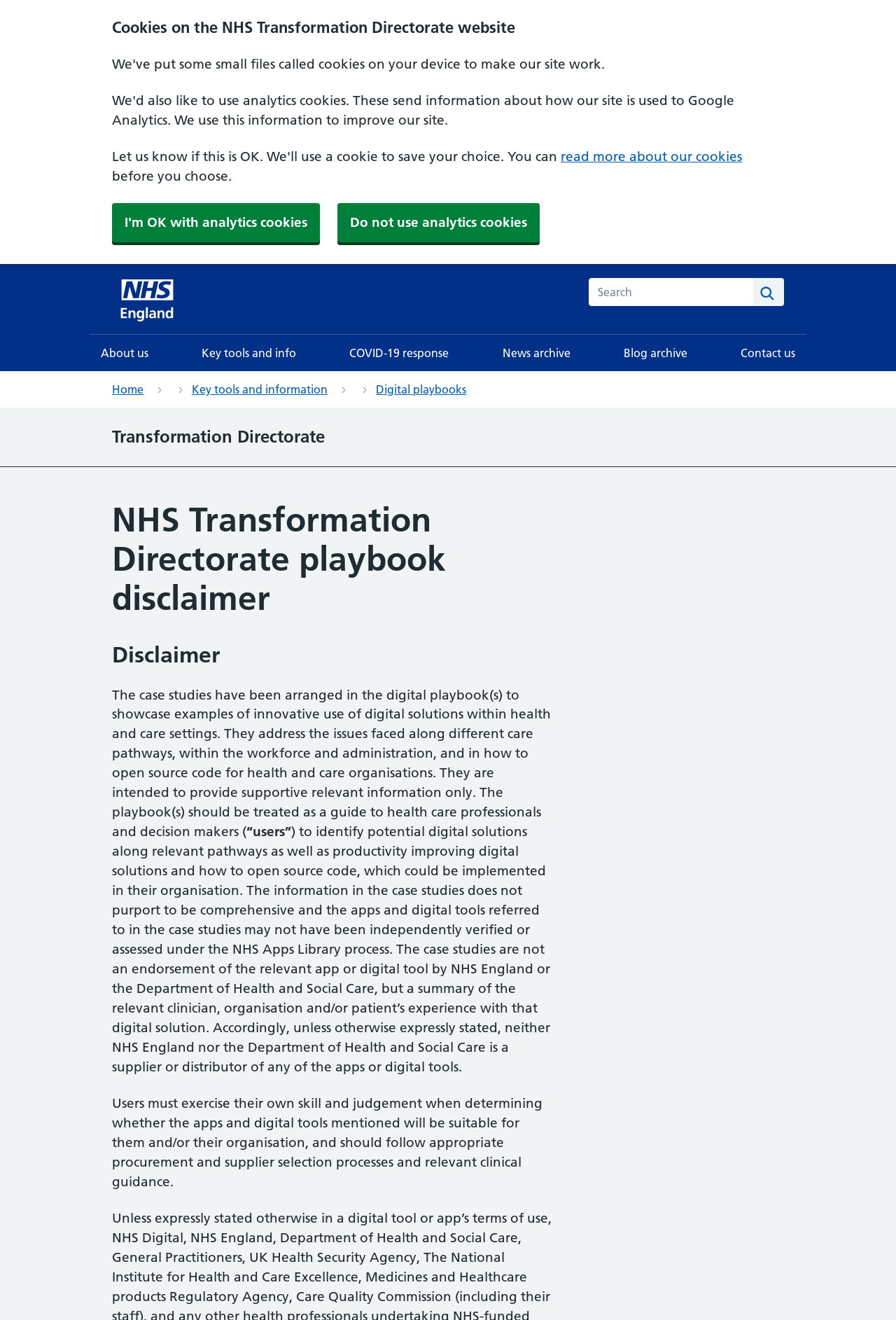What is the warning about the apps and digital tools?
Using the screenshot, give a one-word or short phrase answer.

Not independently verified or assessed